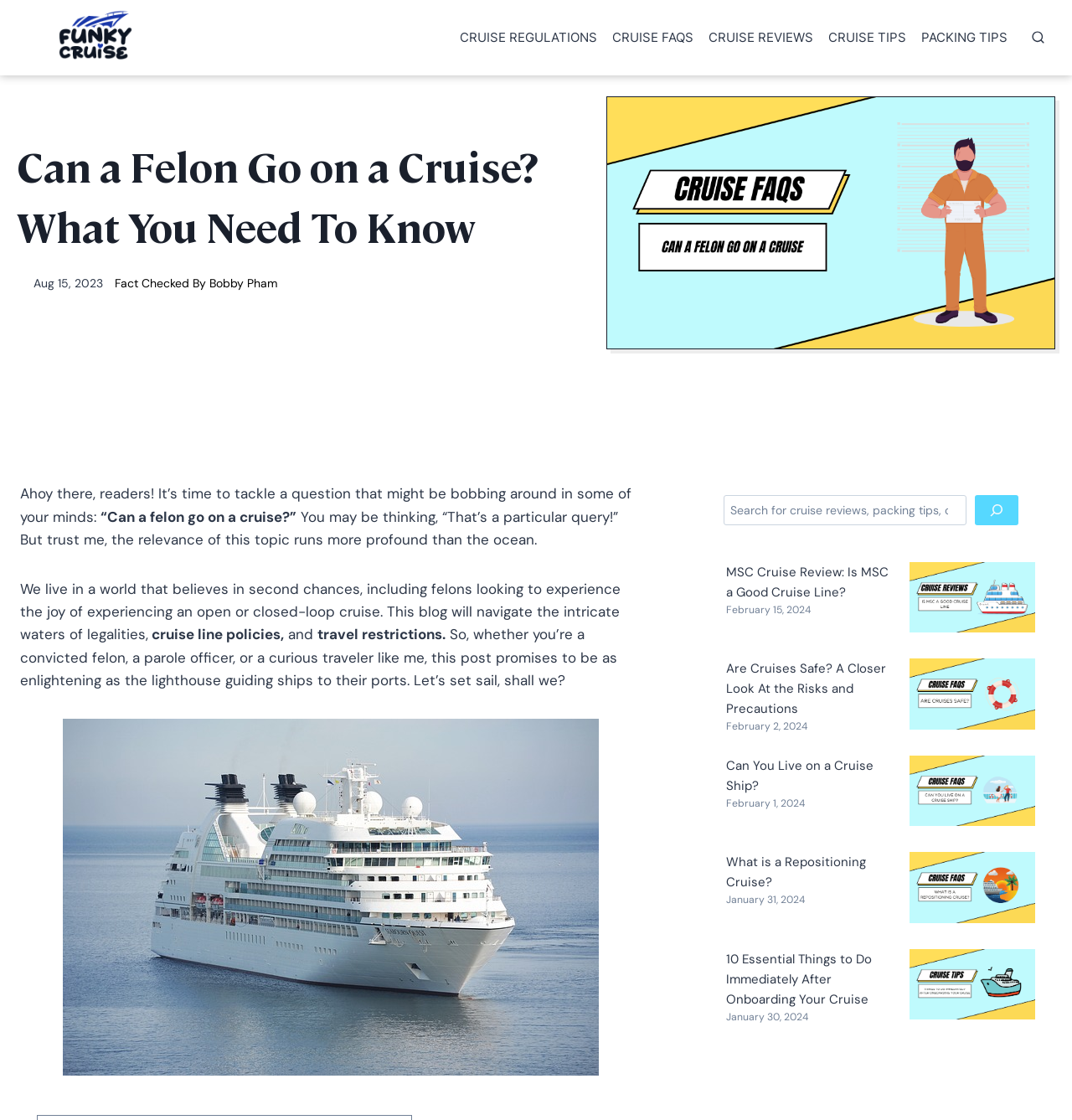Locate the bounding box coordinates of the clickable element to fulfill the following instruction: "View the 'MSC Cruise Review: Is MSC a Good Cruise Line?' article". Provide the coordinates as four float numbers between 0 and 1 in the format [left, top, right, bottom].

[0.848, 0.502, 0.966, 0.565]